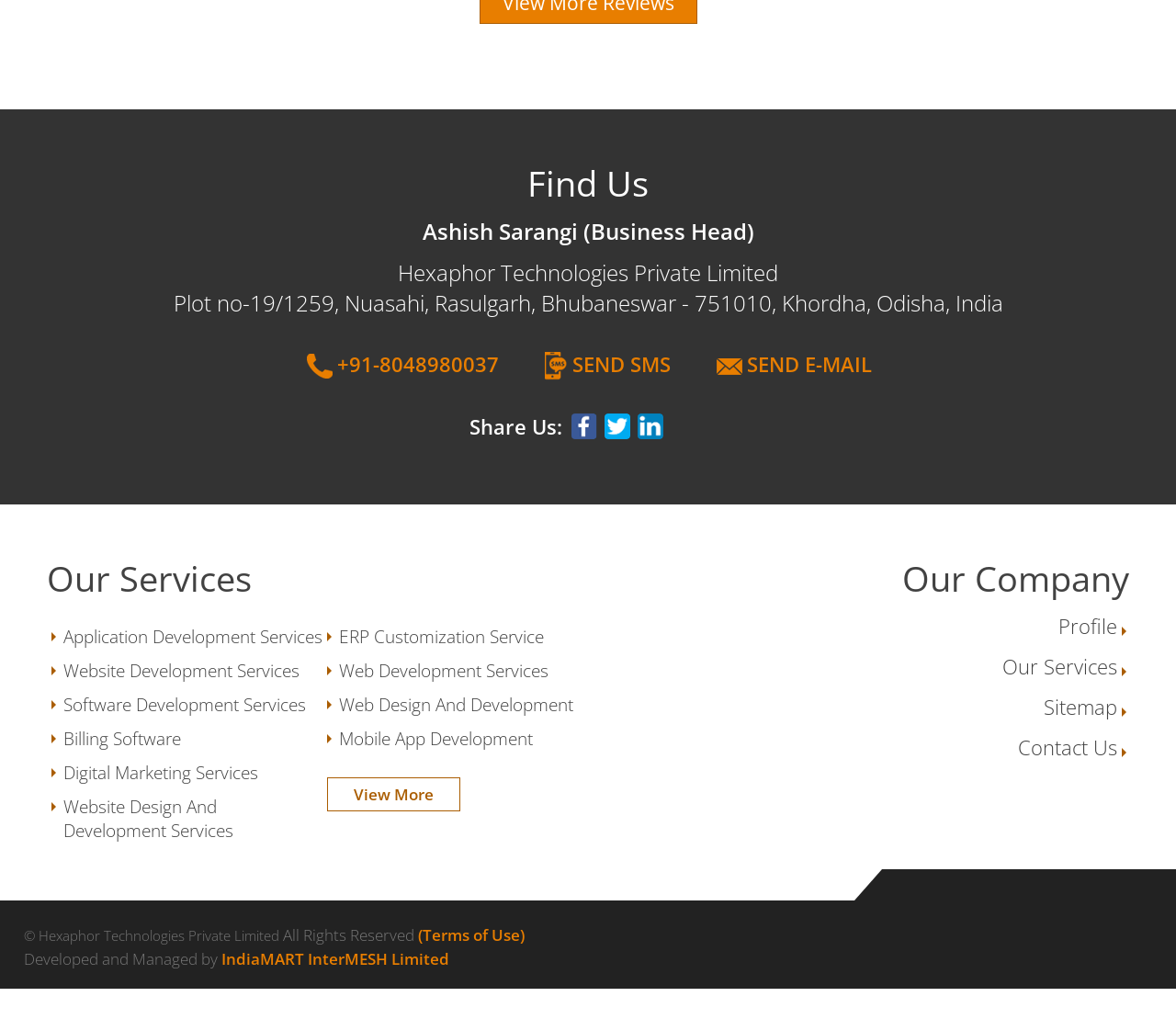Locate the coordinates of the bounding box for the clickable region that fulfills this instruction: "Click on SEND SMS".

[0.486, 0.344, 0.57, 0.371]